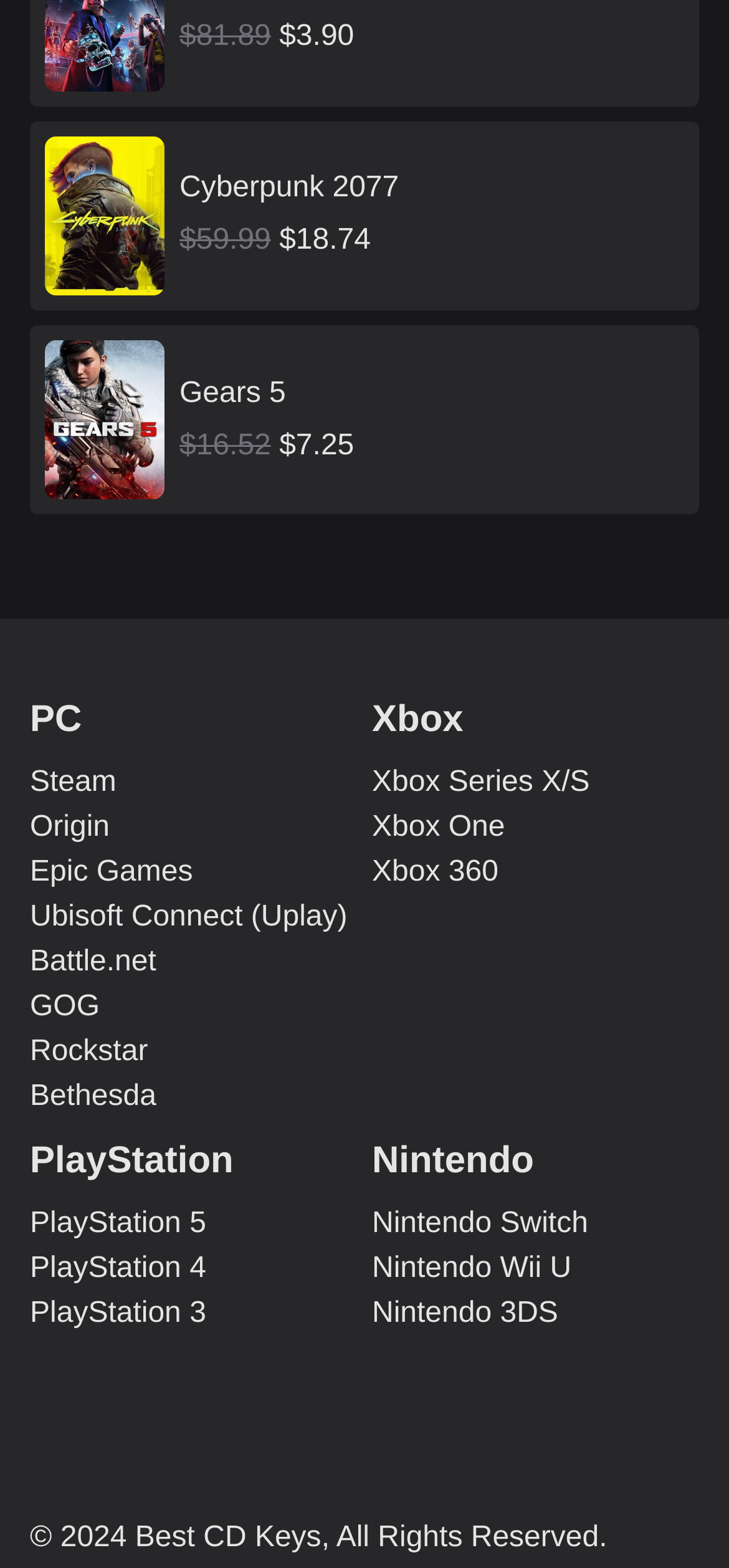Specify the bounding box coordinates of the element's area that should be clicked to execute the given instruction: "Go to Steam store". The coordinates should be four float numbers between 0 and 1, i.e., [left, top, right, bottom].

[0.041, 0.486, 0.49, 0.514]